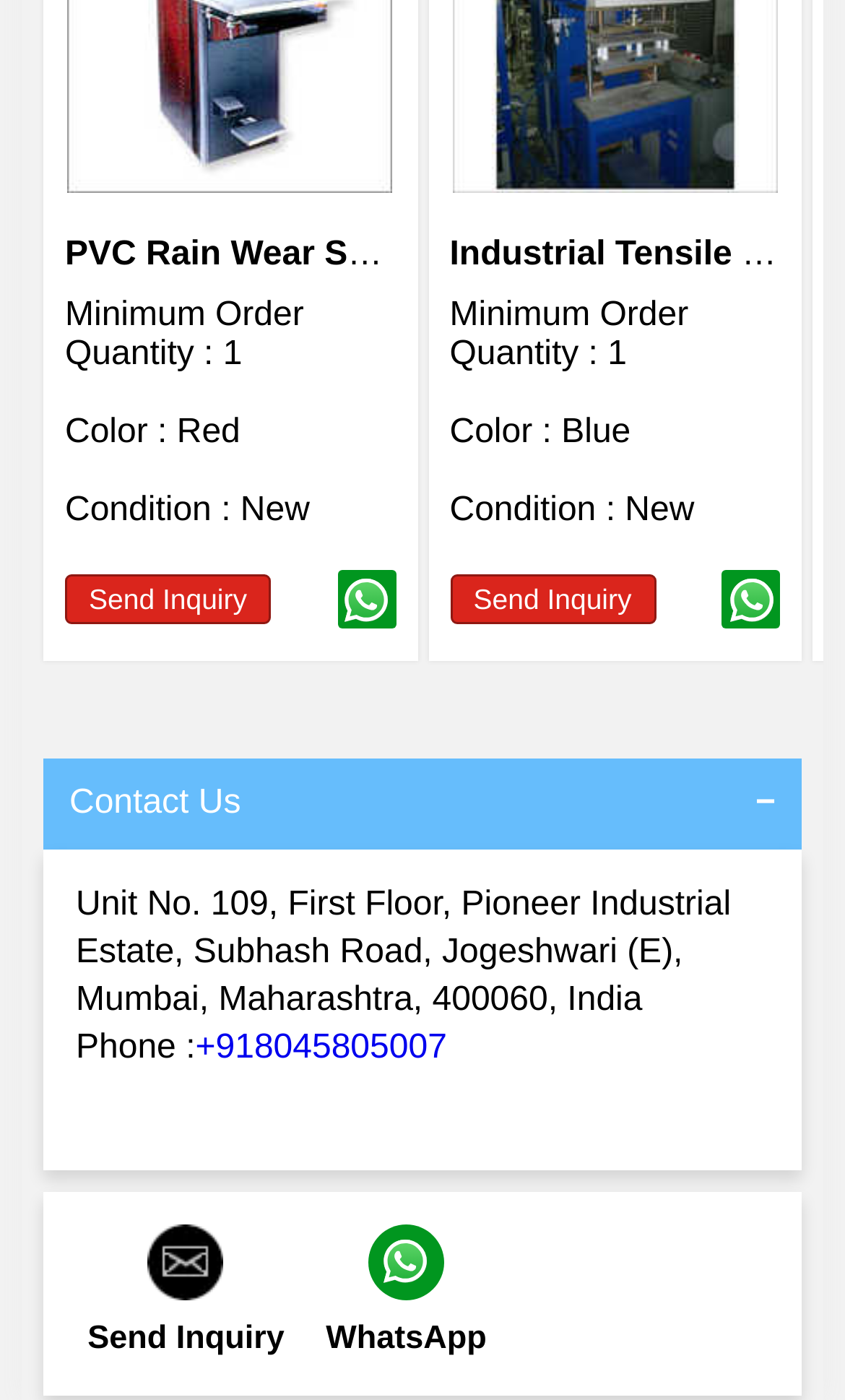Extract the bounding box of the UI element described as: "WhatsApp".

[0.35, 0.908, 0.611, 0.973]